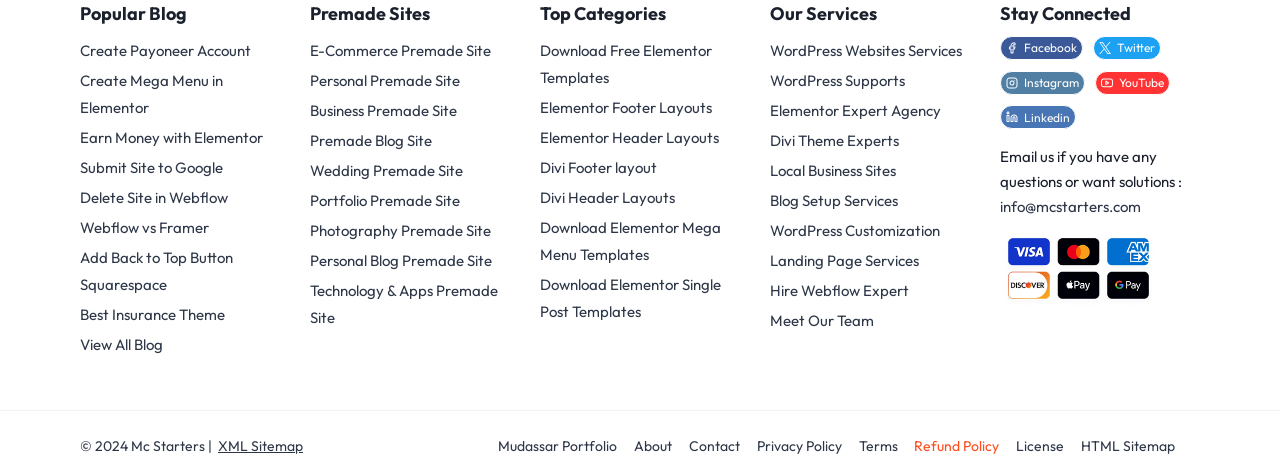Based on the element description, predict the bounding box coordinates (top-left x, top-left y, bottom-right x, bottom-right y) for the UI element in the screenshot: XML Sitemap

[0.17, 0.918, 0.237, 0.956]